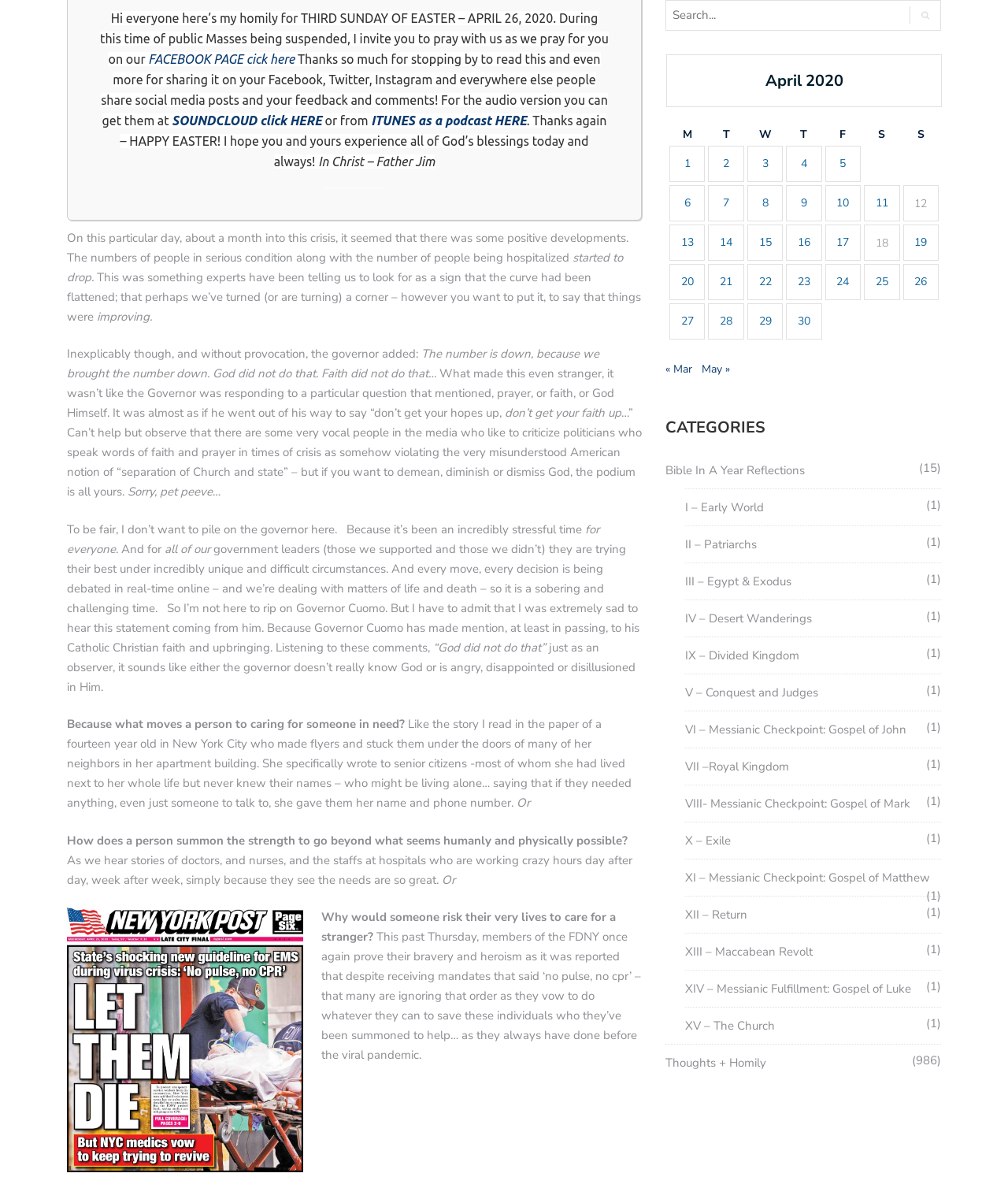Using the webpage screenshot, find the UI element described by SOUNDCLOUD click HERE. Provide the bounding box coordinates in the format (top-left x, top-left y, bottom-right x, bottom-right y), ensuring all values are floating point numbers between 0 and 1.

[0.171, 0.095, 0.322, 0.107]